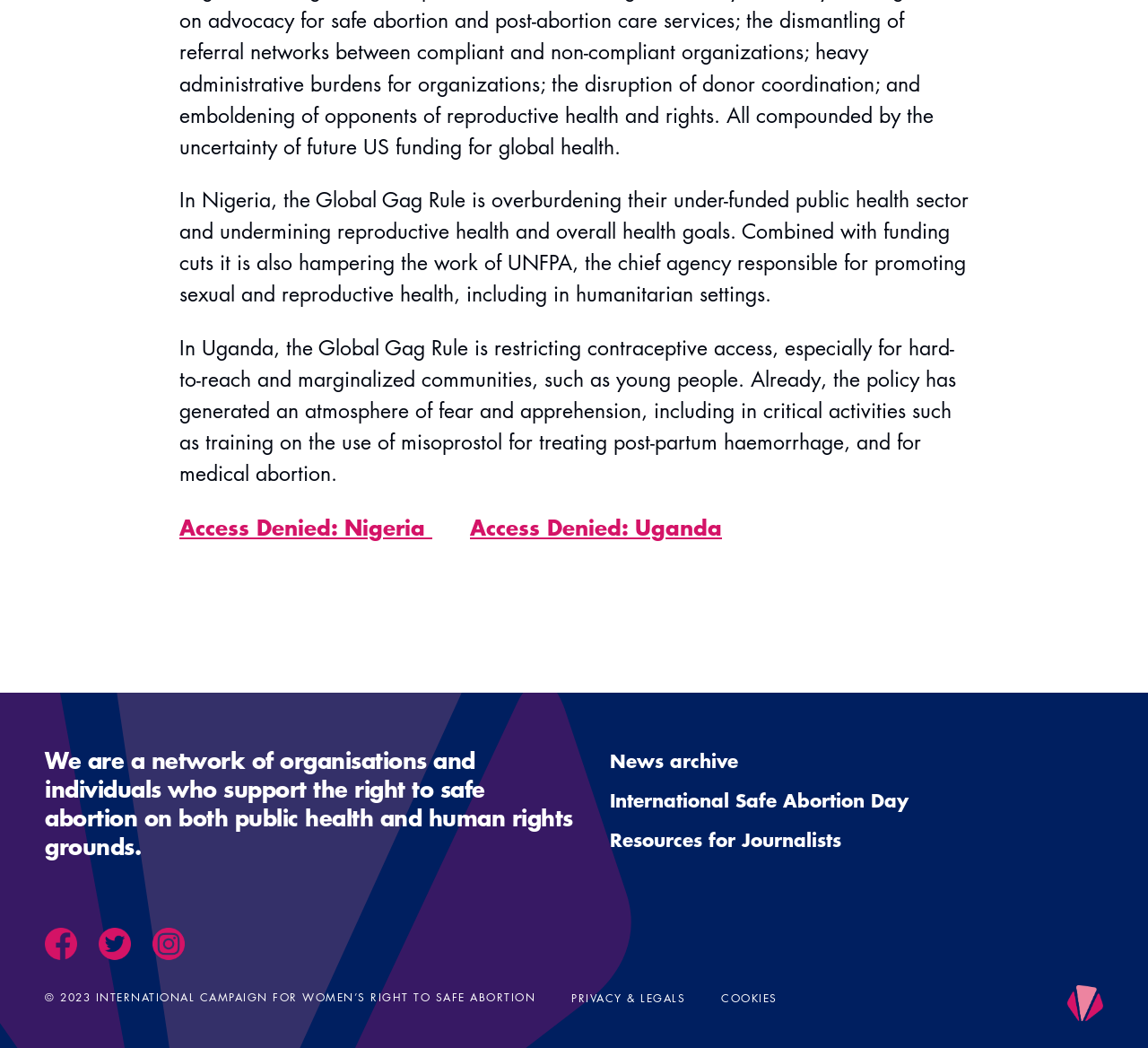Find the bounding box coordinates of the area to click in order to follow the instruction: "Visit the Facebook page".

[0.039, 0.885, 0.067, 0.916]